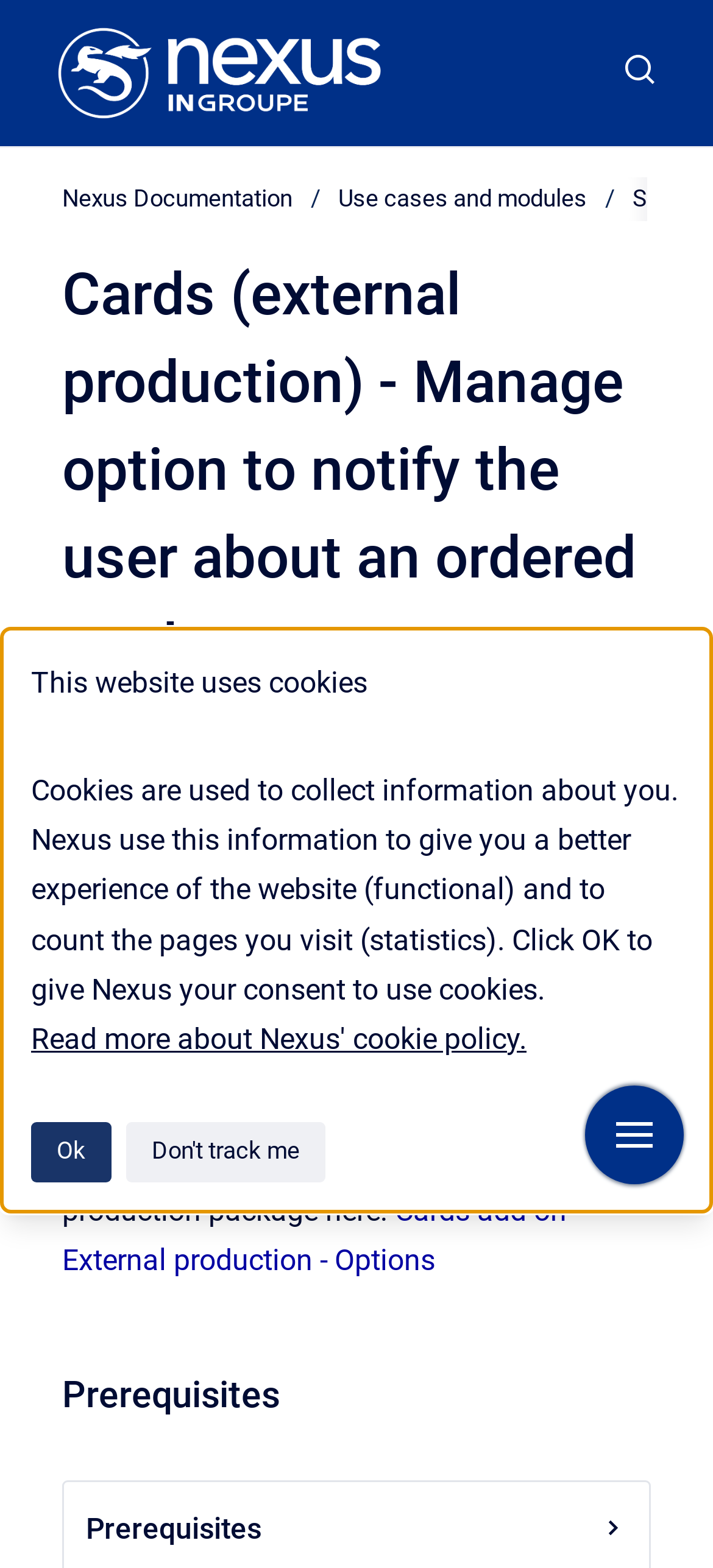Determine the bounding box coordinates of the element's region needed to click to follow the instruction: "Read more about Nexus' cookie policy". Provide these coordinates as four float numbers between 0 and 1, formatted as [left, top, right, bottom].

[0.044, 0.651, 0.738, 0.674]